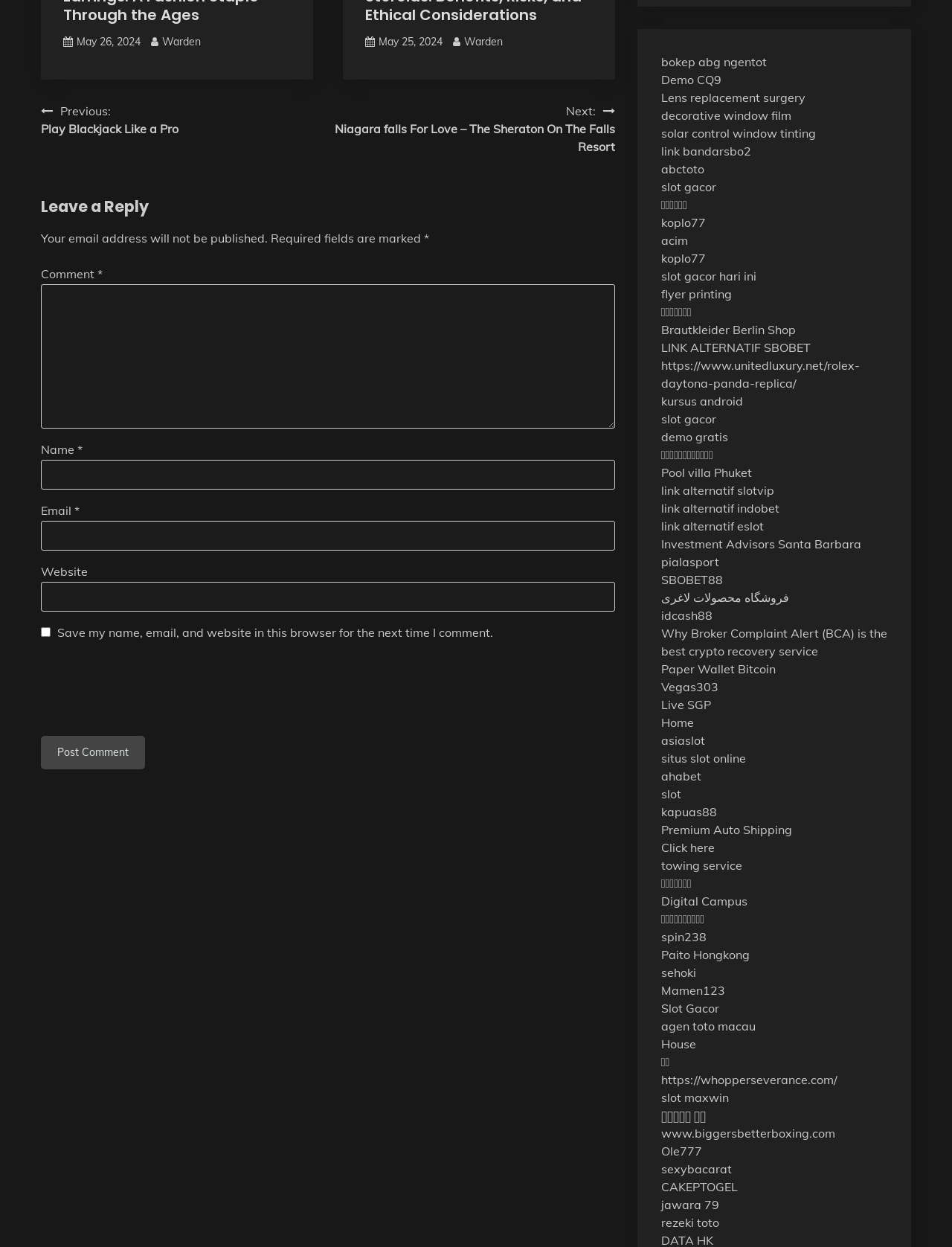Determine the coordinates of the bounding box that should be clicked to complete the instruction: "Check the reCAPTCHA". The coordinates should be represented by four float numbers between 0 and 1: [left, top, right, bottom].

[0.043, 0.531, 0.256, 0.572]